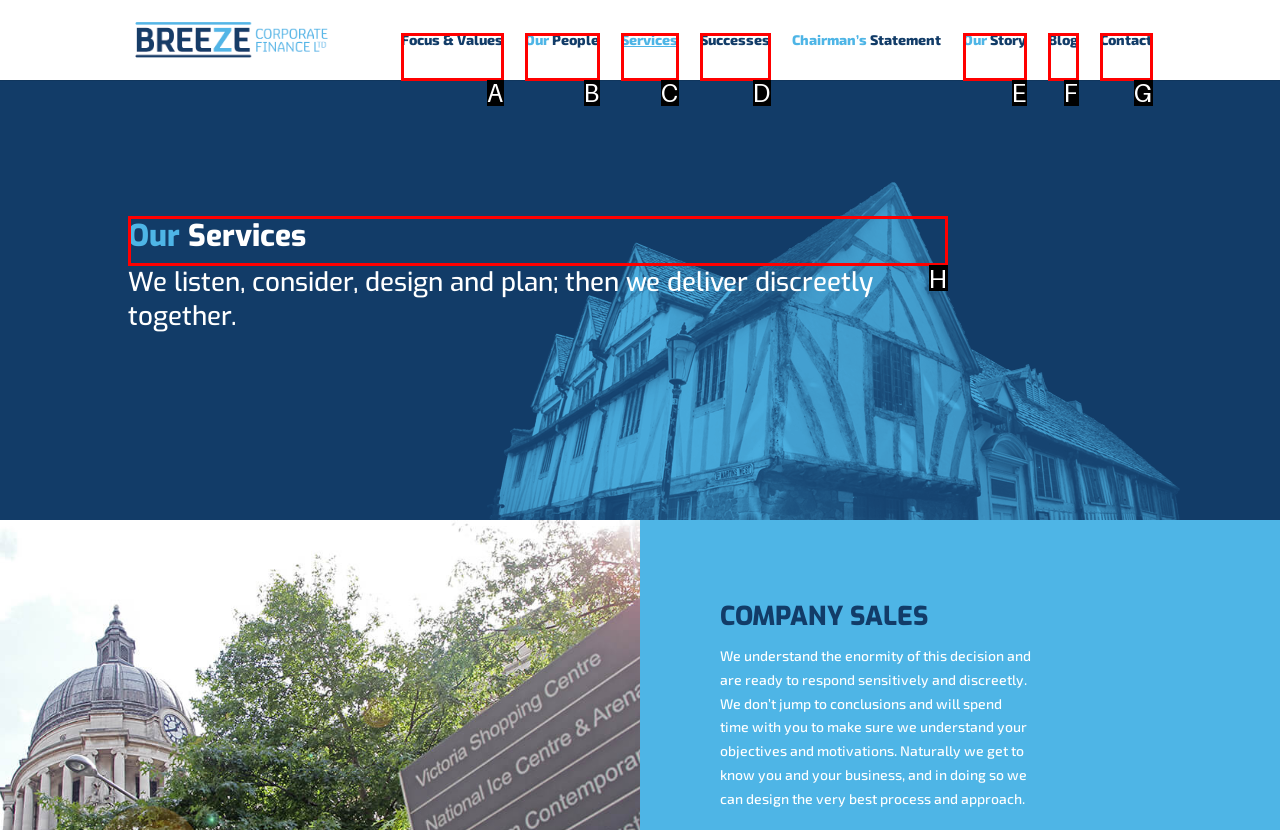Identify the correct option to click in order to complete this task: read about Our Services
Answer with the letter of the chosen option directly.

H